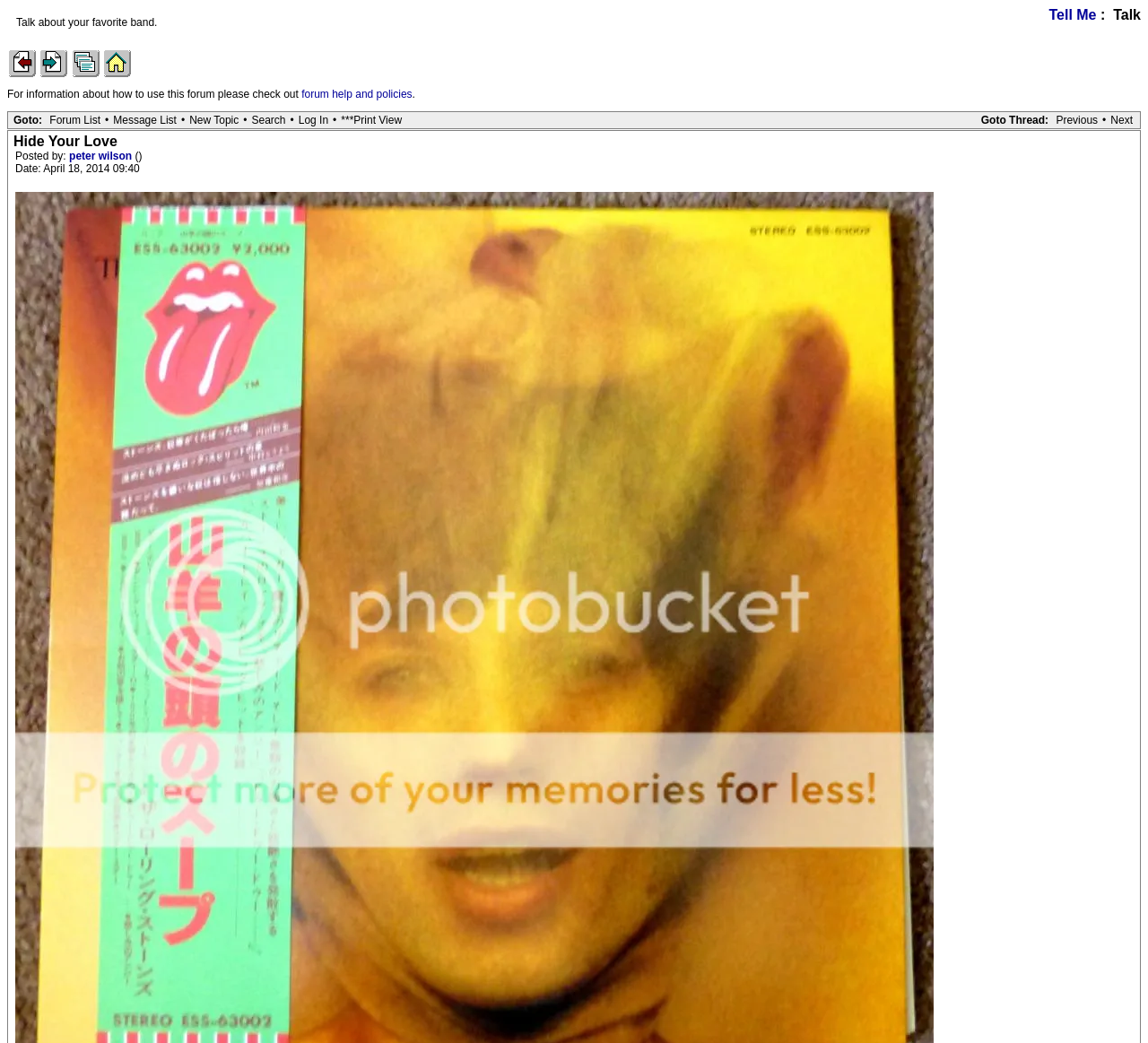Can you show the bounding box coordinates of the region to click on to complete the task described in the instruction: "View forum help and policies"?

[0.263, 0.084, 0.359, 0.096]